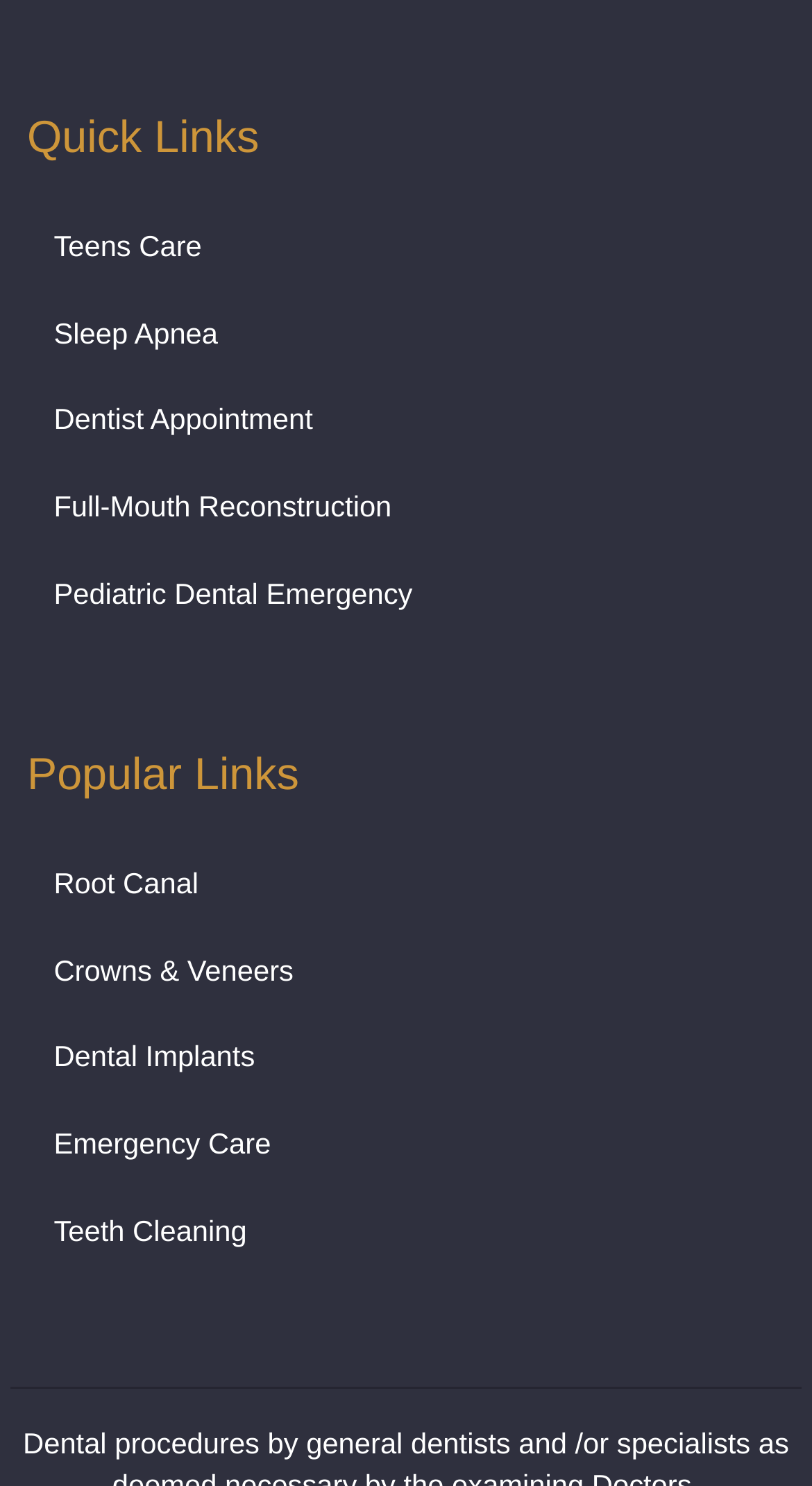Identify the bounding box coordinates of the clickable section necessary to follow the following instruction: "explore Crowns & Veneers". The coordinates should be presented as four float numbers from 0 to 1, i.e., [left, top, right, bottom].

[0.033, 0.632, 0.936, 0.674]